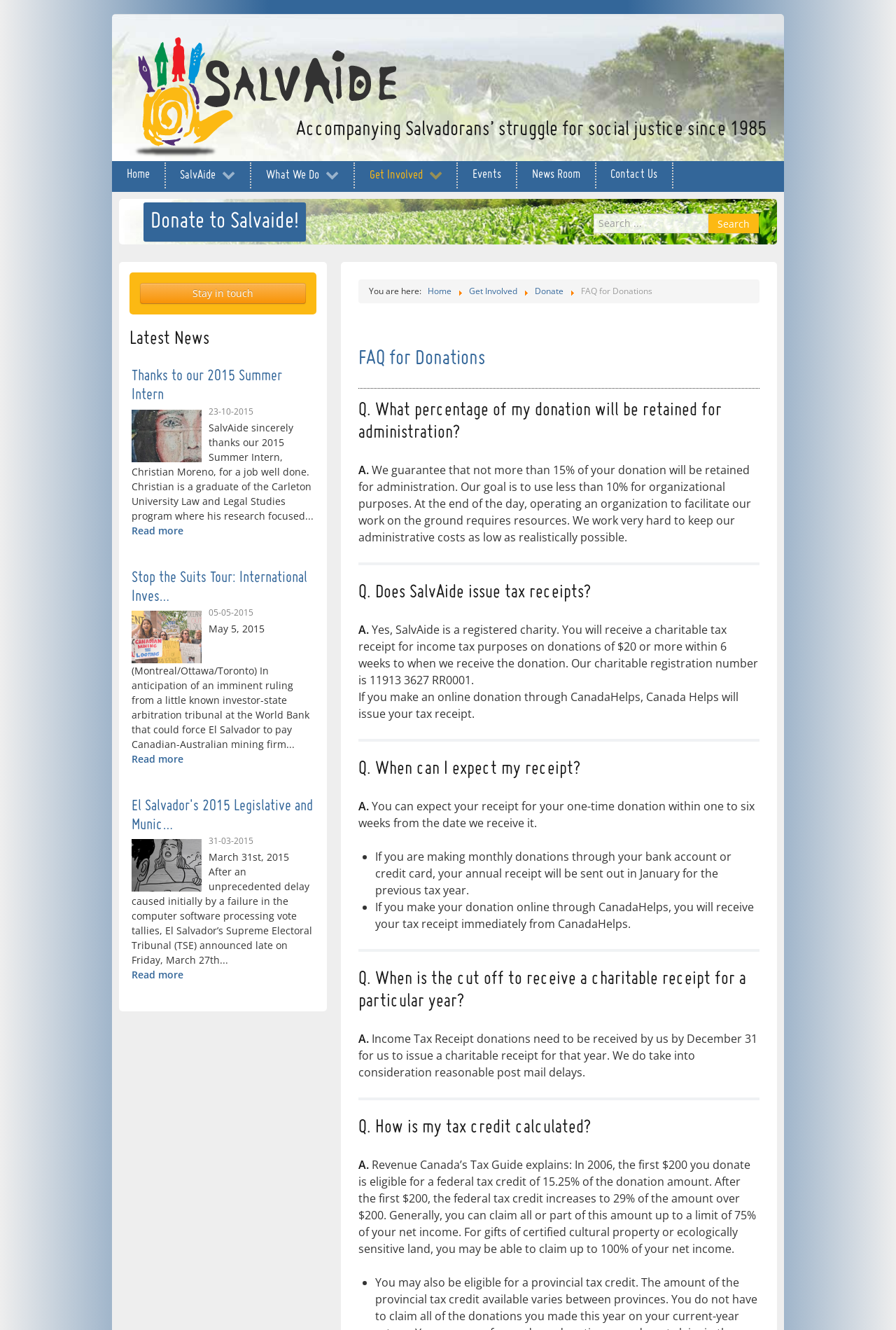Please answer the following question as detailed as possible based on the image: 
What is the purpose of the 'Search...' box?

The 'Search...' box is a search function that allows users to search the website for specific content. This can be inferred from the presence of a search box and a 'Search' button next to it.